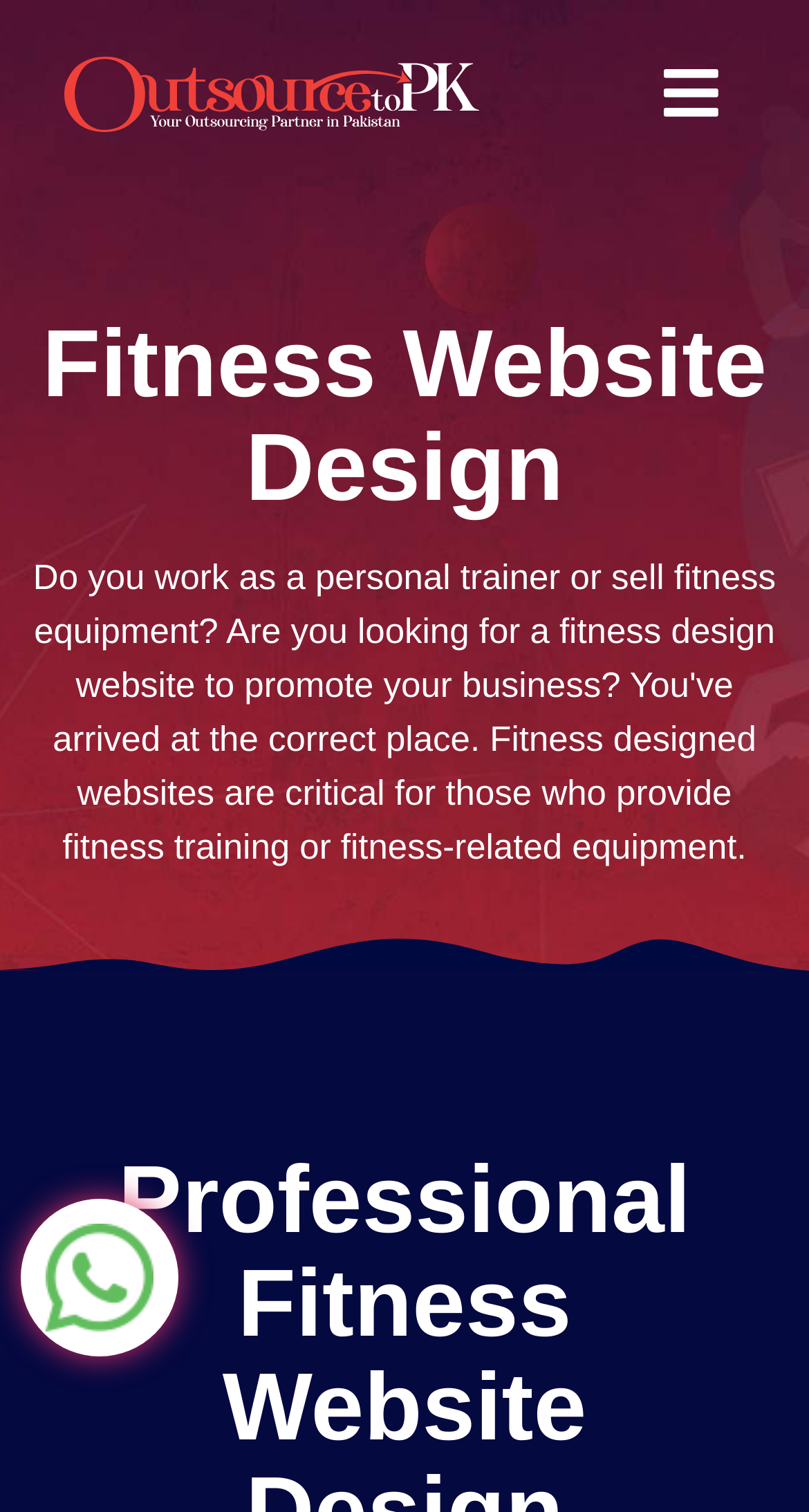How can users navigate the website?
Can you give a detailed and elaborate answer to the question?

The website has a toggle navigation button located at the top-right corner of the webpage, with a bounding box of [0.787, 0.034, 0.921, 0.091]. This button is expanded, indicating that it controls the navigation menu, allowing users to access different sections of the website.